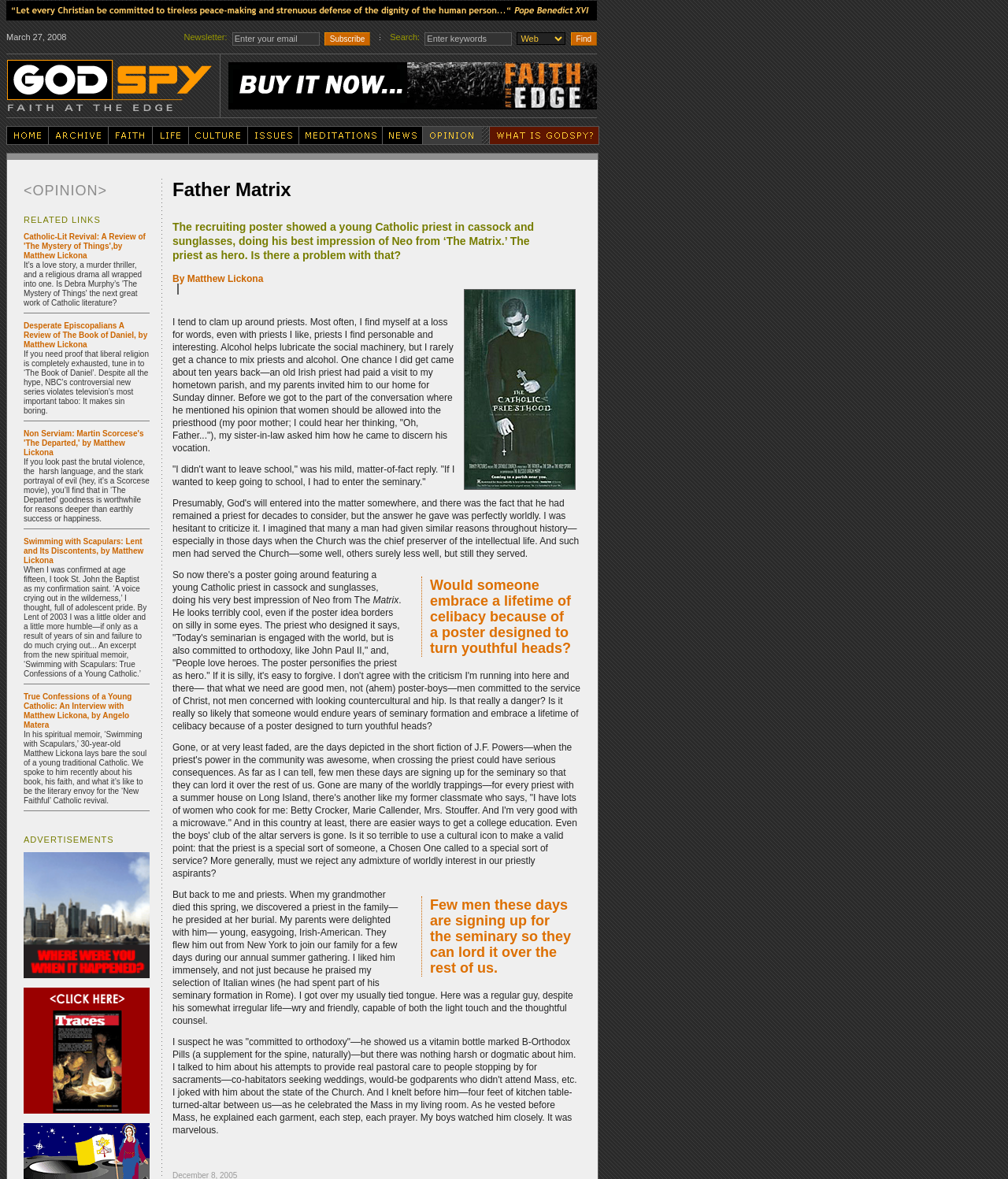Please provide a brief answer to the following inquiry using a single word or phrase:
What is the bounding box coordinate of the image above the 'Click Here to Order!' link?

[0.006, 0.051, 0.21, 0.095]